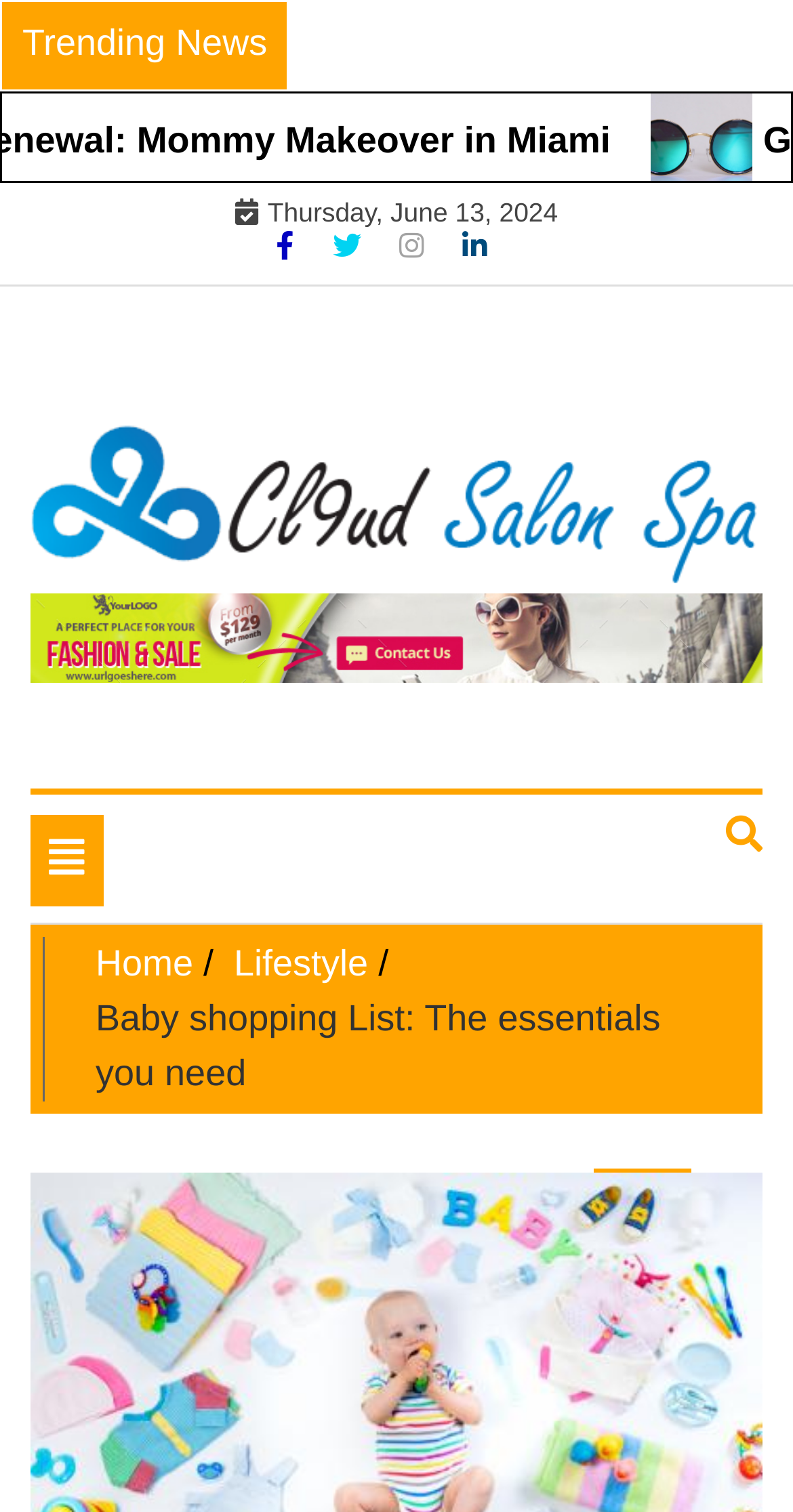Please determine the bounding box coordinates for the UI element described here. Use the format (top-left x, top-left y, bottom-right x, bottom-right y) with values bounded between 0 and 1: Cl9ud Salon Spa

[0.038, 0.402, 0.695, 0.456]